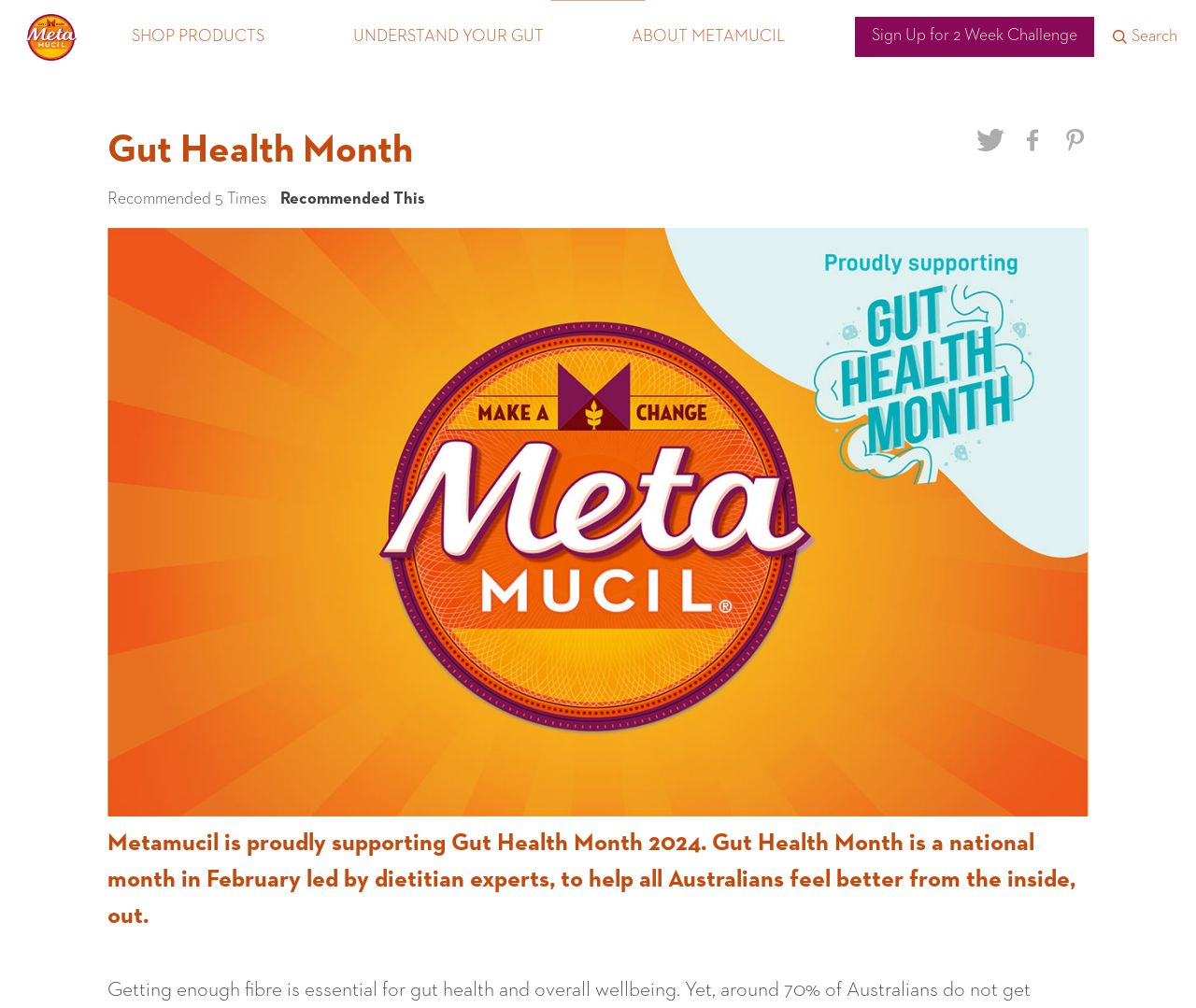Show the bounding box coordinates for the HTML element as described: "Donate".

None